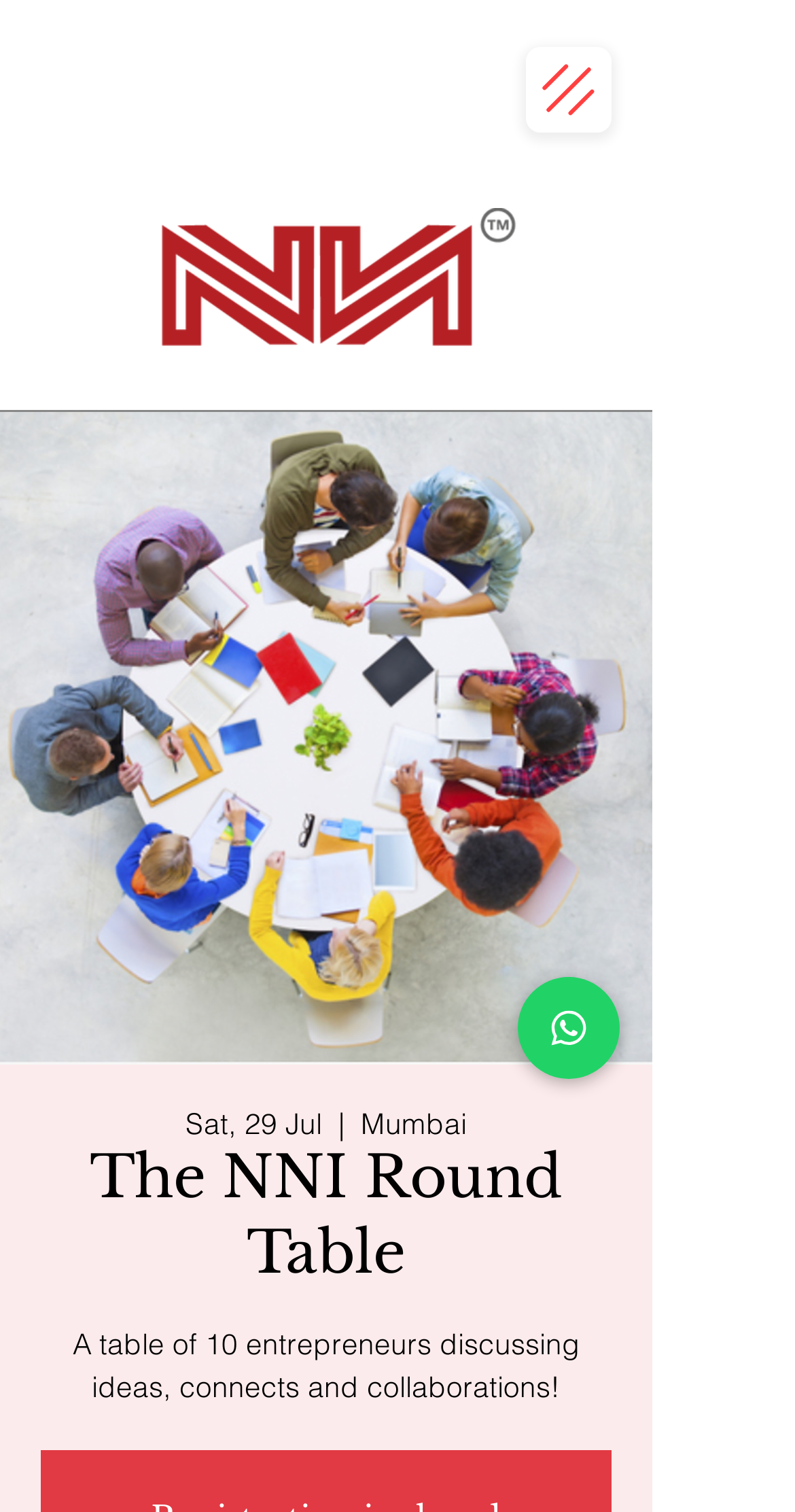From the webpage screenshot, predict the bounding box of the UI element that matches this description: "aria-label="Open navigation menu"".

[0.662, 0.031, 0.769, 0.088]